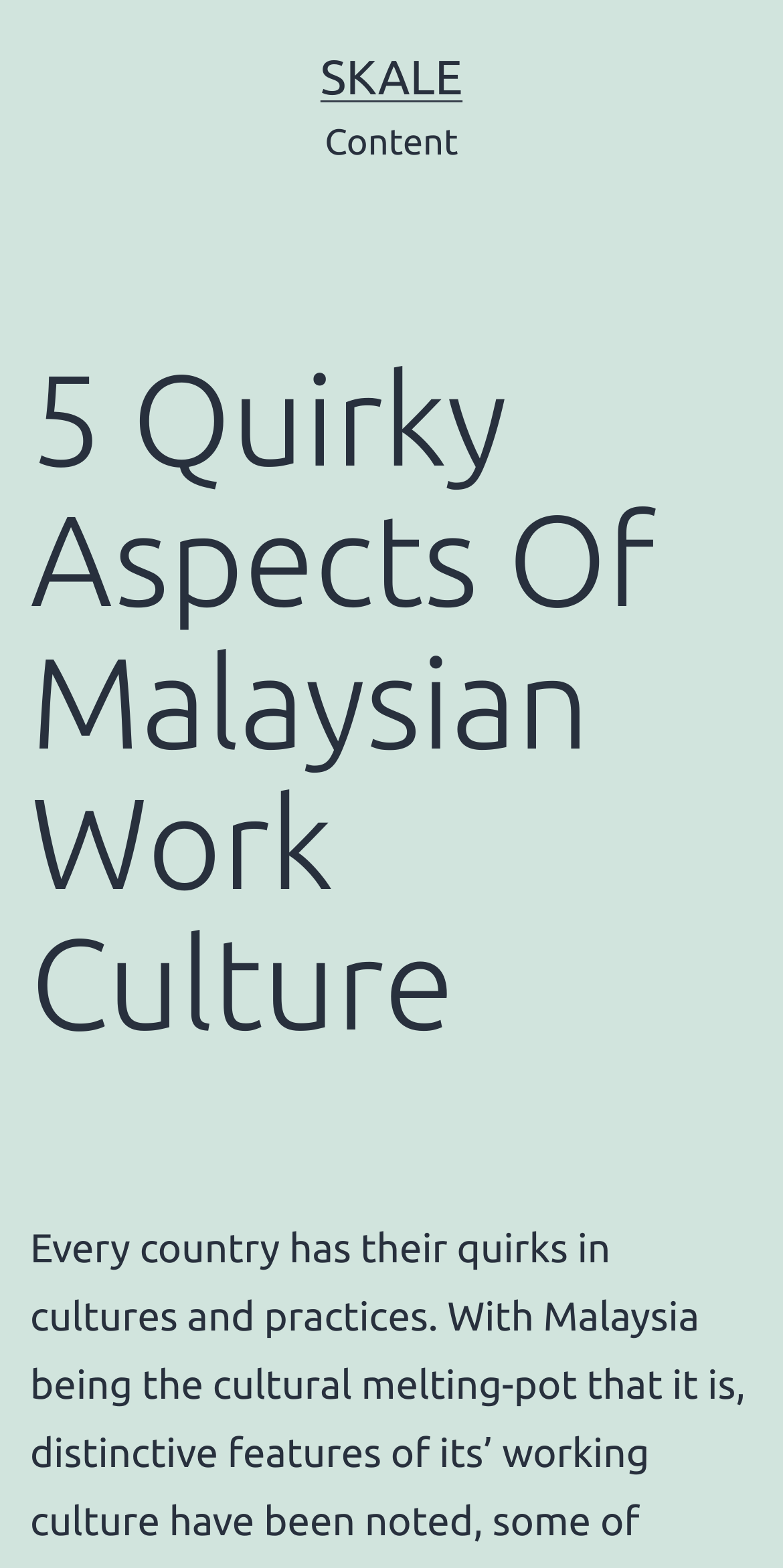Identify and provide the bounding box coordinates of the UI element described: "sKale". The coordinates should be formatted as [left, top, right, bottom], with each number being a float between 0 and 1.

[0.409, 0.031, 0.591, 0.066]